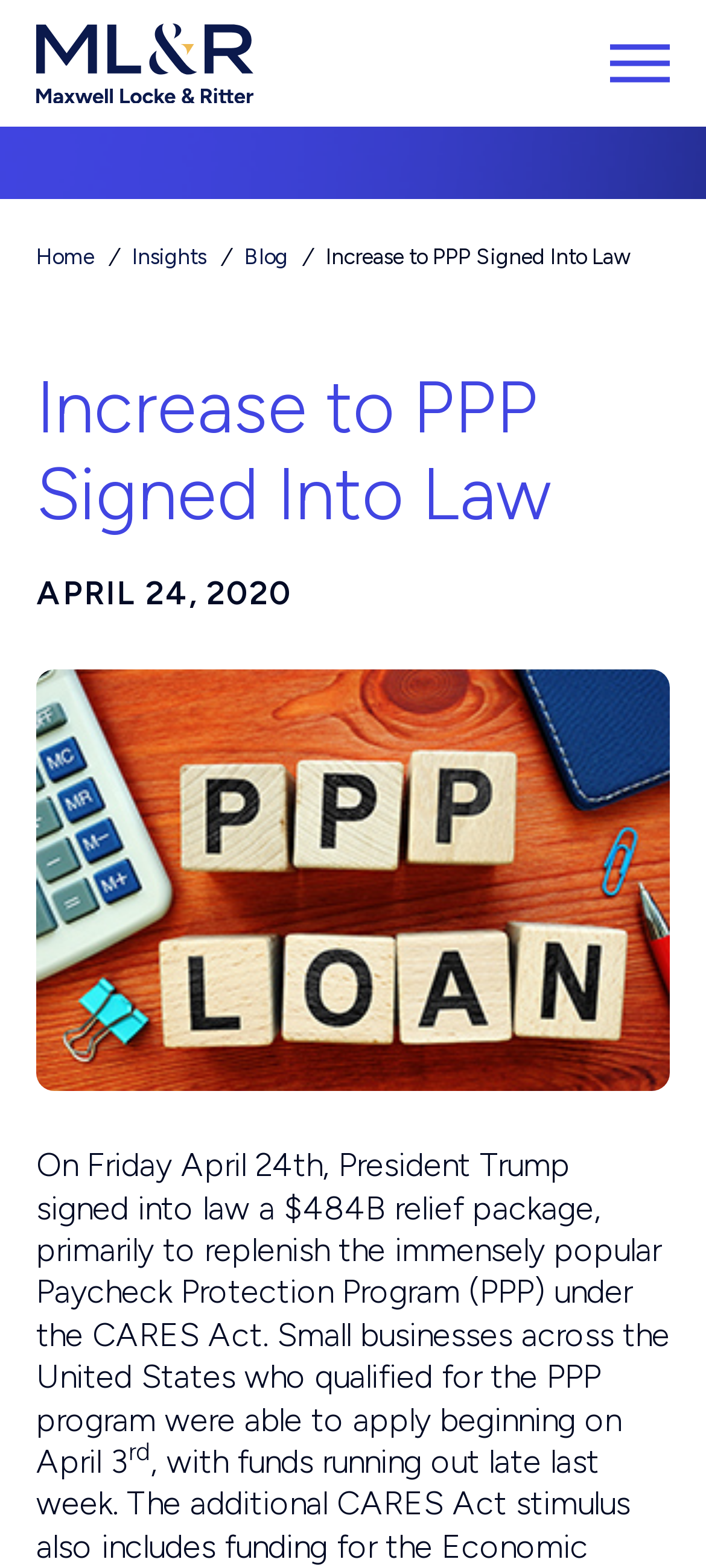Identify the primary heading of the webpage and provide its text.

Increase to PPP Signed Into Law